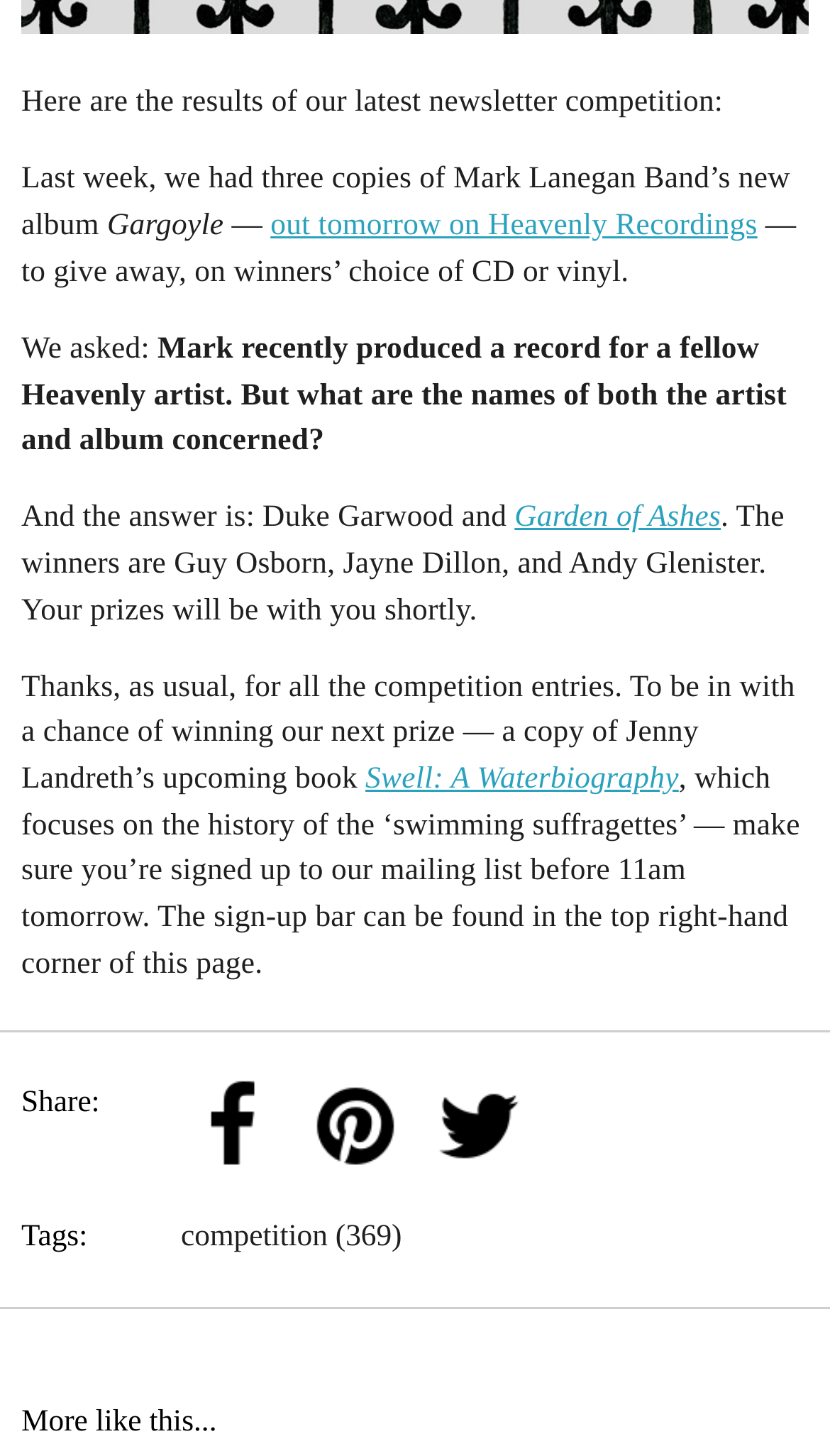Provide the bounding box coordinates of the UI element this sentence describes: "competition (369)".

[0.218, 0.837, 0.51, 0.861]